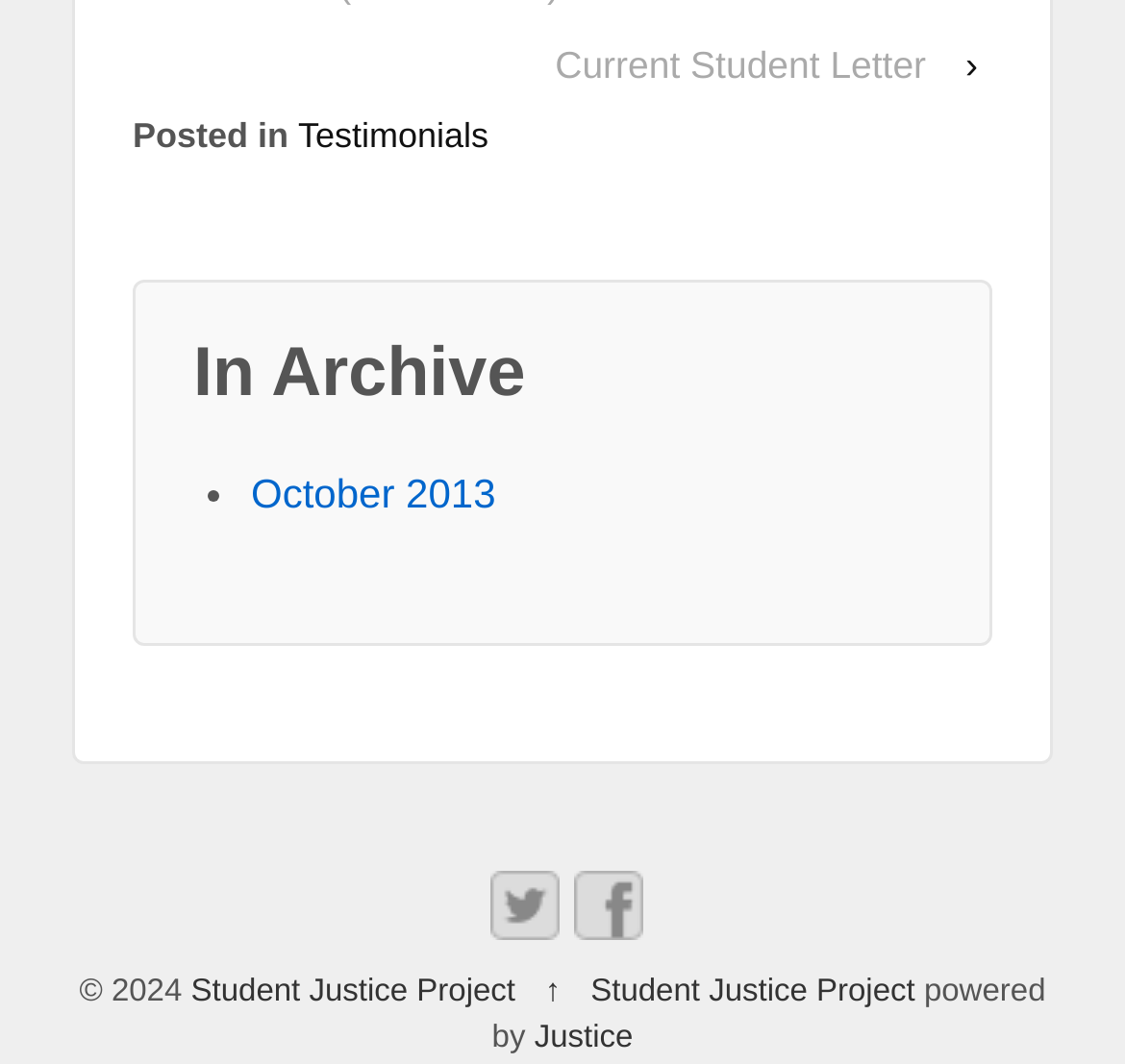Determine the bounding box coordinates for the UI element with the following description: "December 6, 2018December 10, 2018". The coordinates should be four float numbers between 0 and 1, represented as [left, top, right, bottom].

None